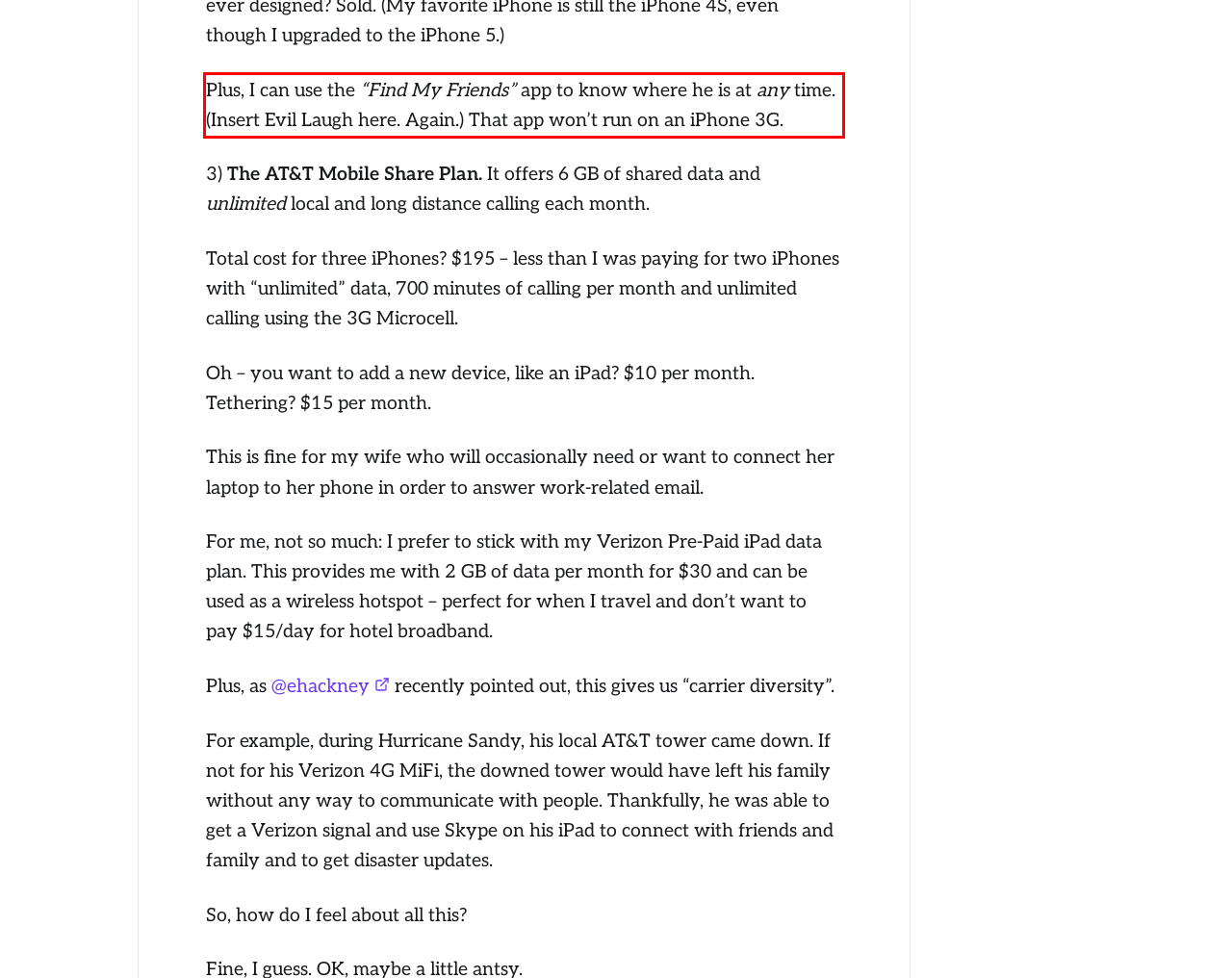You are looking at a screenshot of a webpage with a red rectangle bounding box. Use OCR to identify and extract the text content found inside this red bounding box.

Plus, I can use the “Find My Friends” app to know where he is at any time. (Insert Evil Laugh here. Again.) That app won’t run on an iPhone 3G.